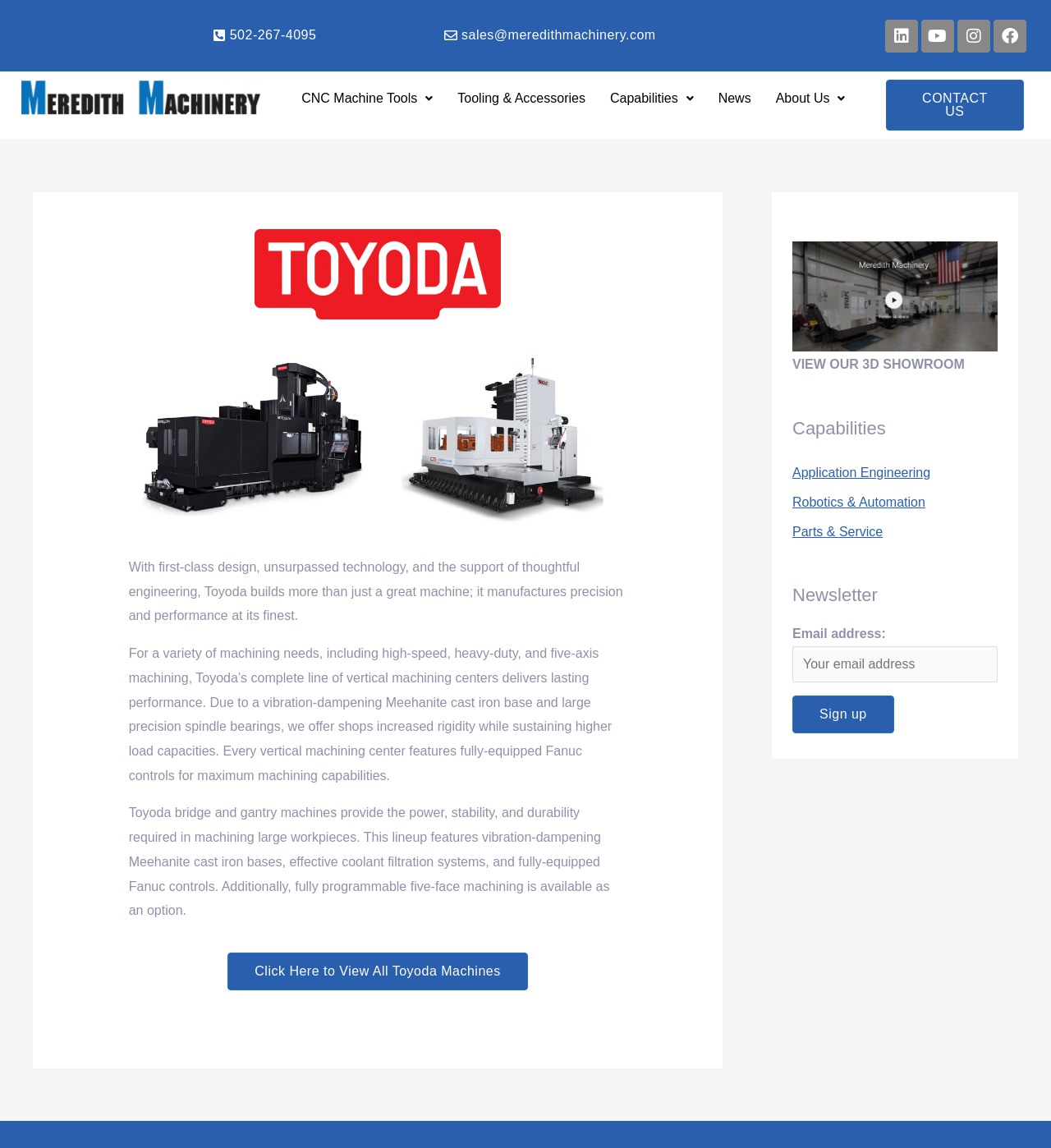What is the company name? Refer to the image and provide a one-word or short phrase answer.

Toyoda